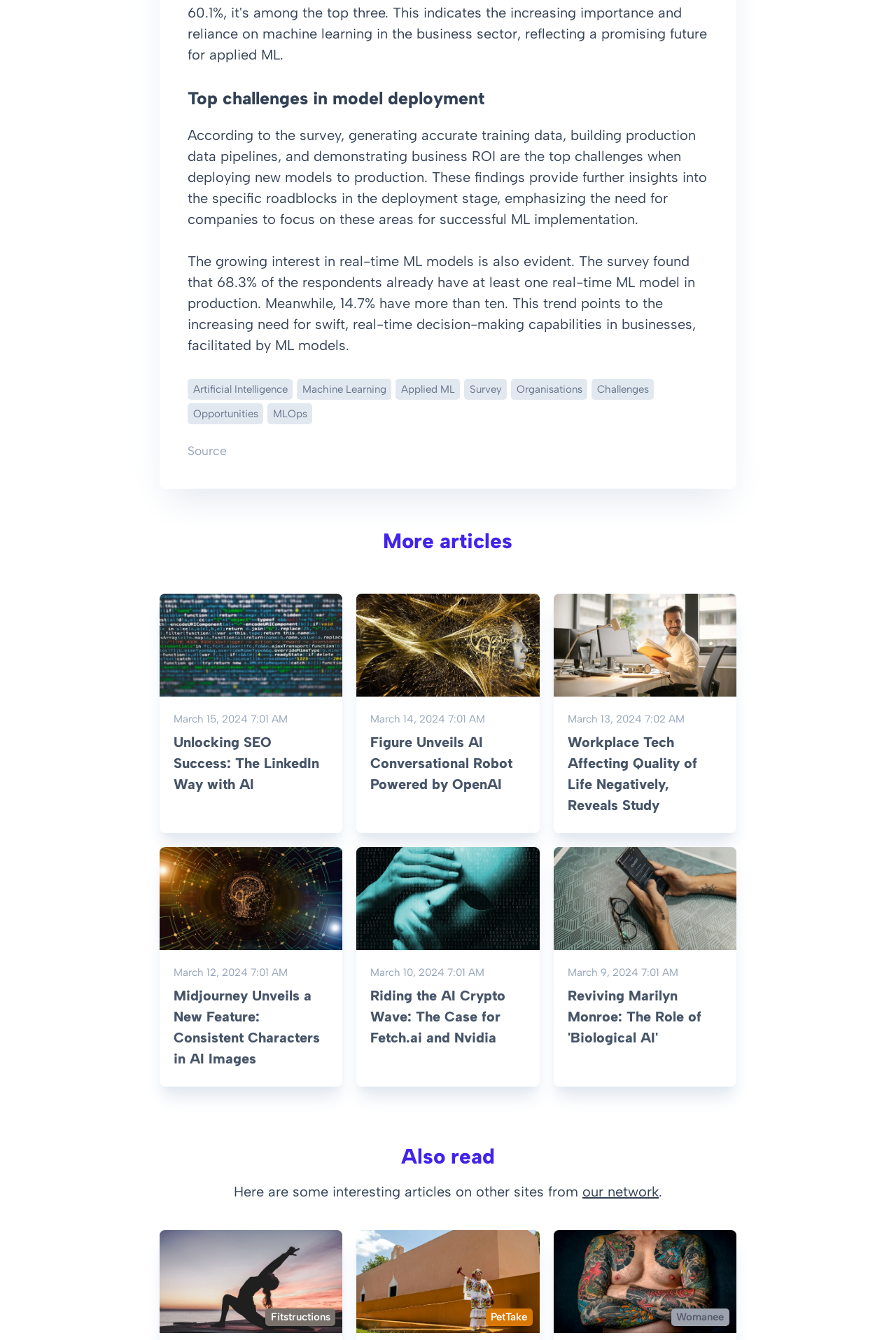Please identify the coordinates of the bounding box for the clickable region that will accomplish this instruction: "Click on the 'Artificial Intelligence' link".

[0.21, 0.282, 0.327, 0.298]